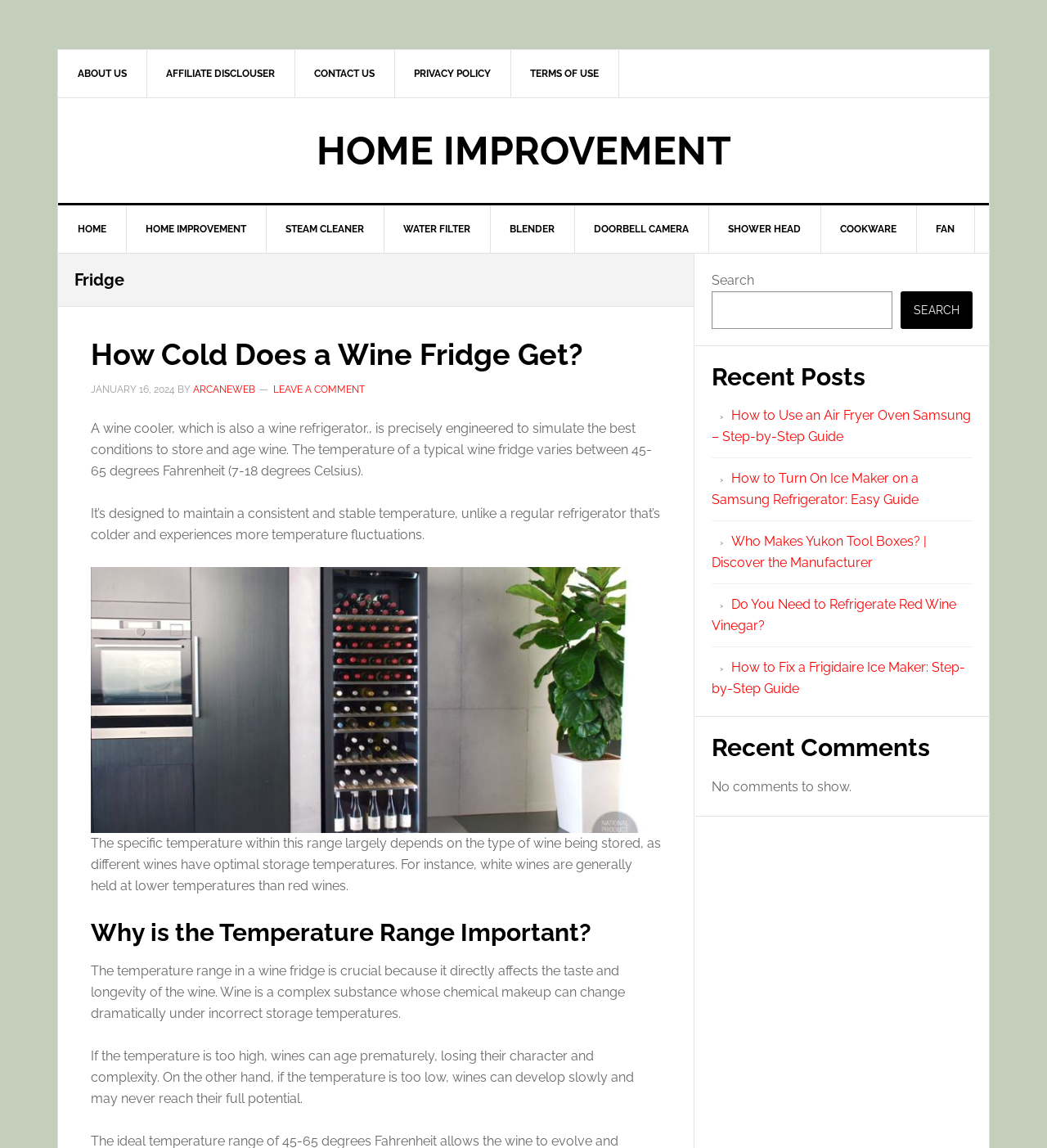Pinpoint the bounding box coordinates of the clickable area necessary to execute the following instruction: "View the 'Recent Posts'". The coordinates should be given as four float numbers between 0 and 1, namely [left, top, right, bottom].

[0.68, 0.316, 0.929, 0.341]